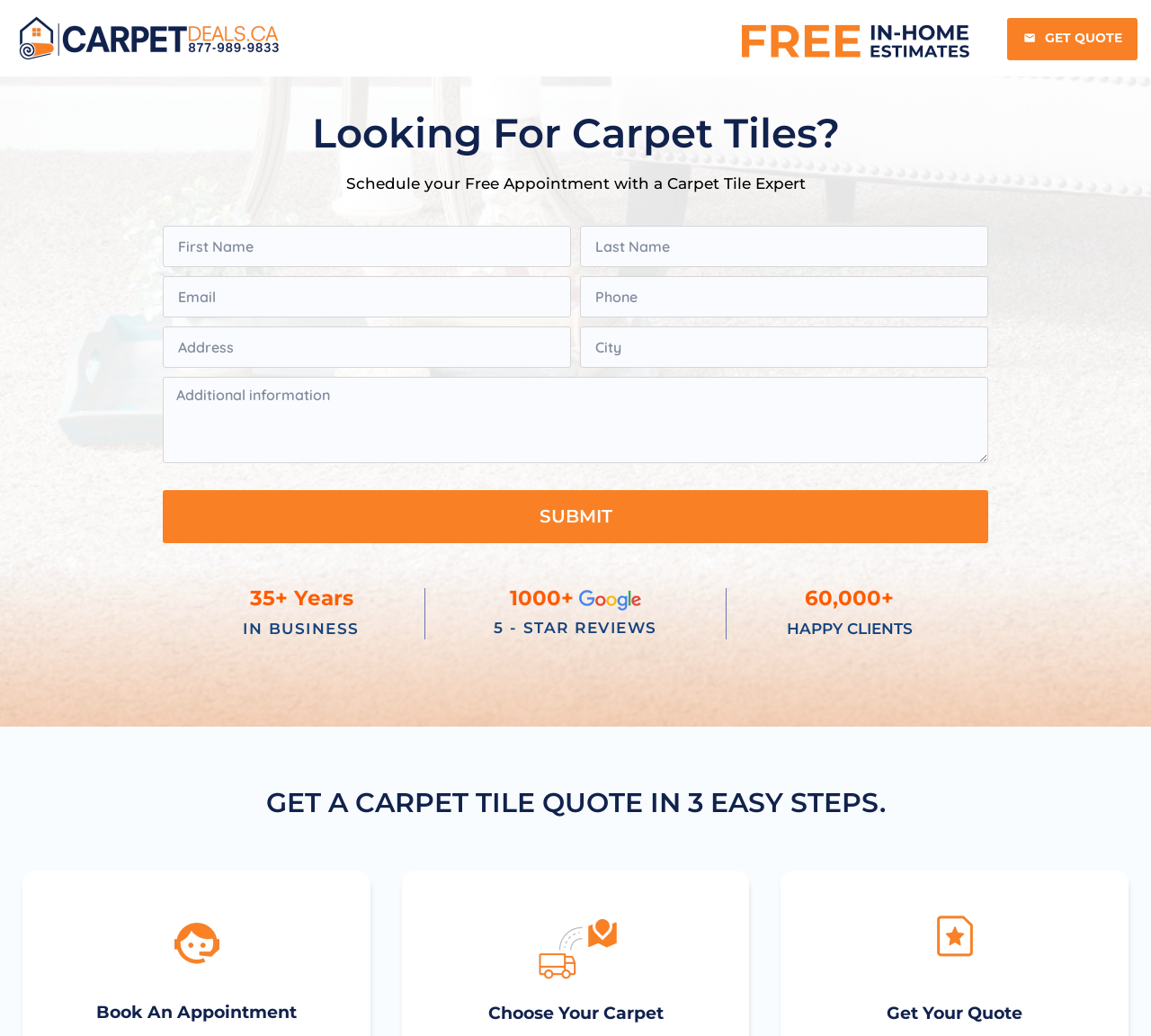Provide the bounding box coordinates of the HTML element described by the text: "get quote".

[0.872, 0.017, 0.988, 0.06]